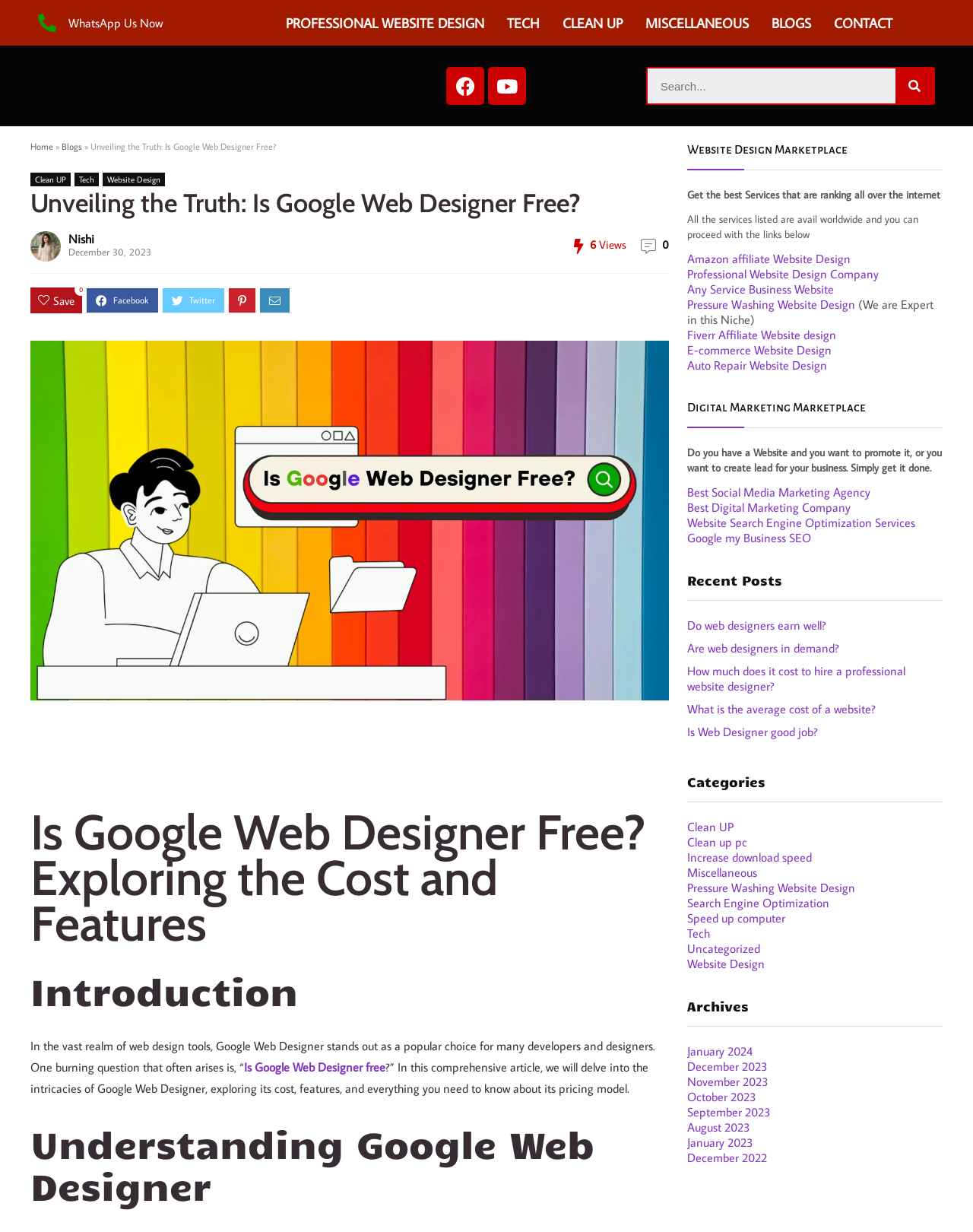What is the name of the author of the article?
Provide a detailed and well-explained answer to the question.

The author's name is mentioned in the article, specifically in the section where it says 'Nishi' with a corresponding image.